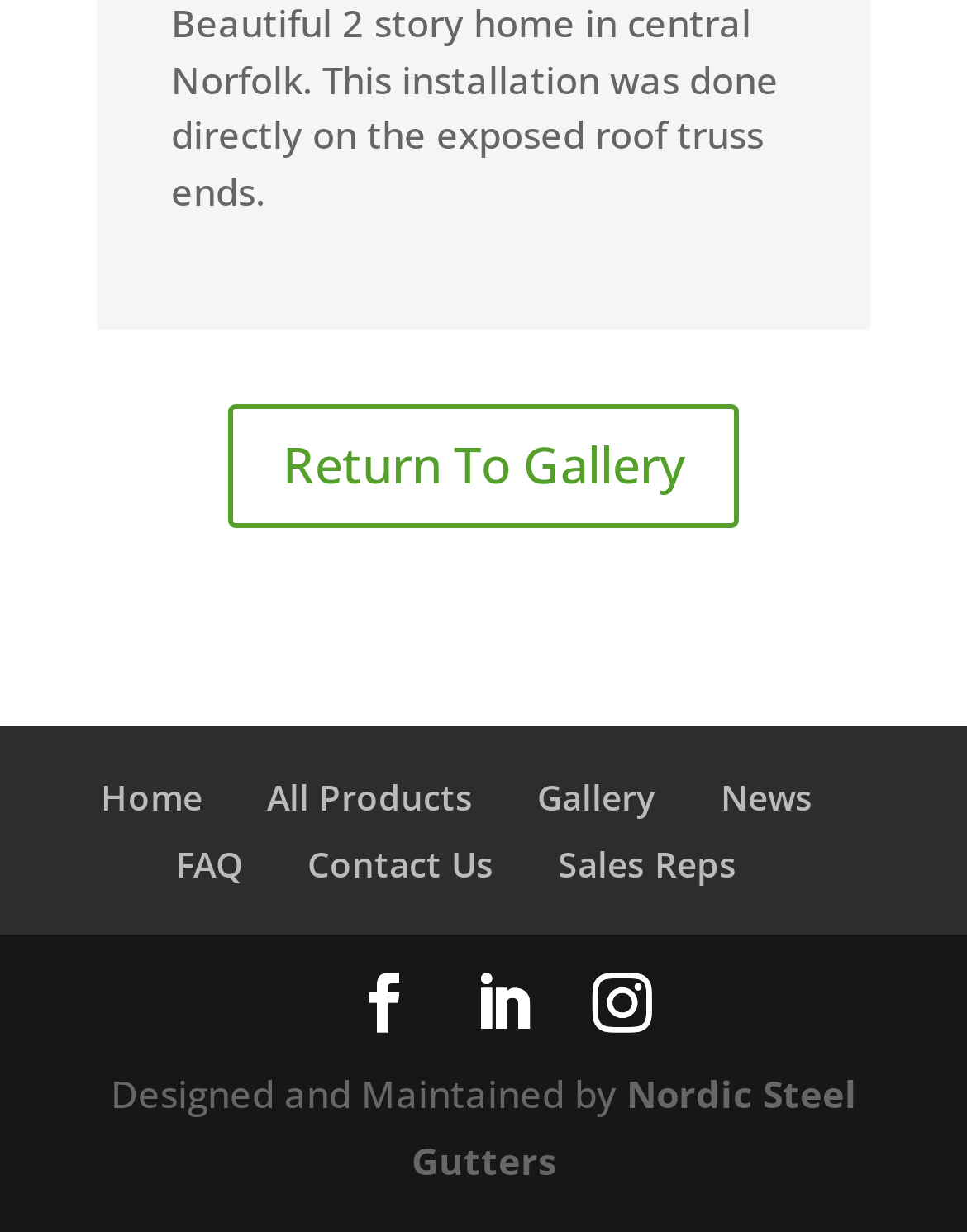Specify the bounding box coordinates for the region that must be clicked to perform the given instruction: "View All Products".

[0.276, 0.628, 0.488, 0.667]